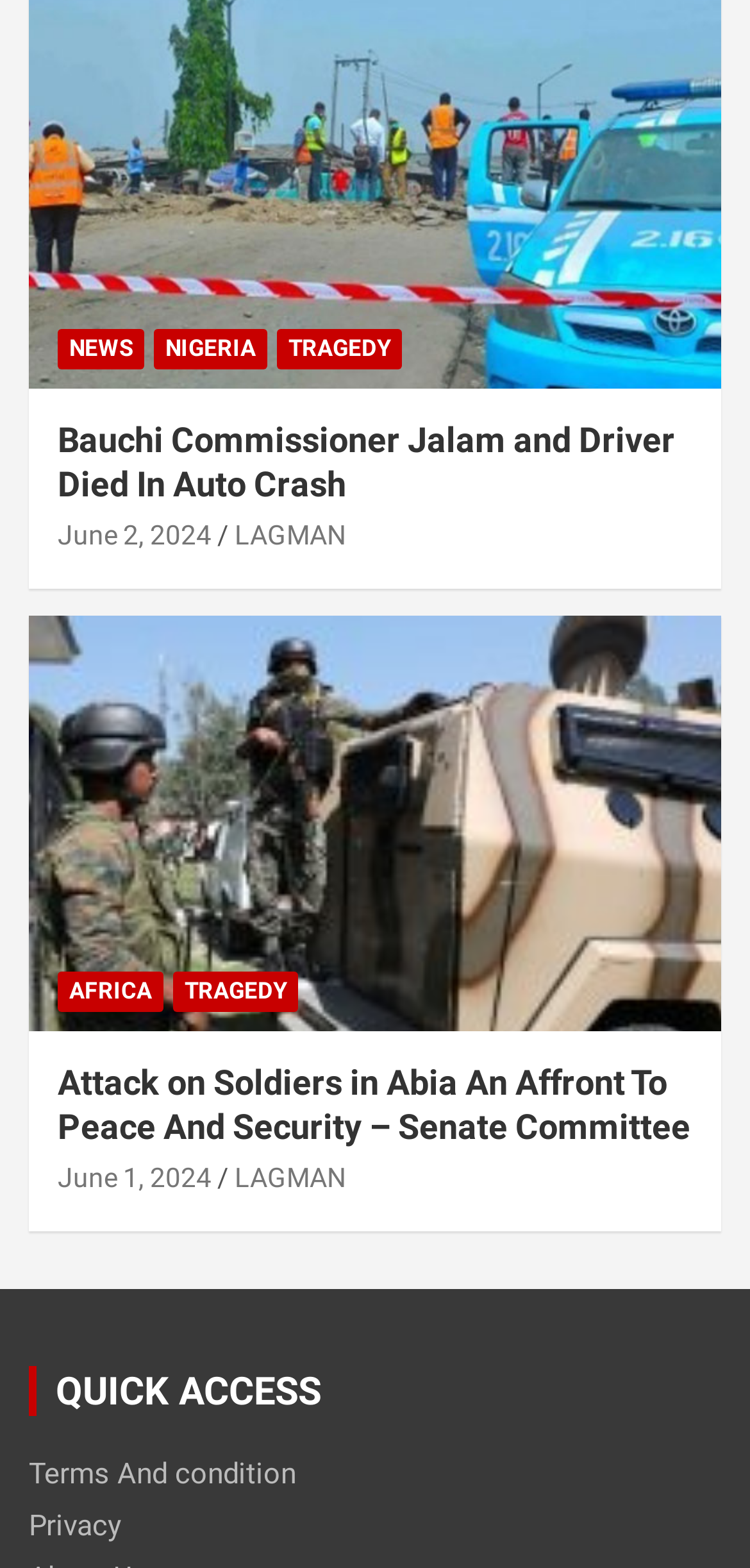How many news headings are present on the webpage? Examine the screenshot and reply using just one word or a brief phrase.

2